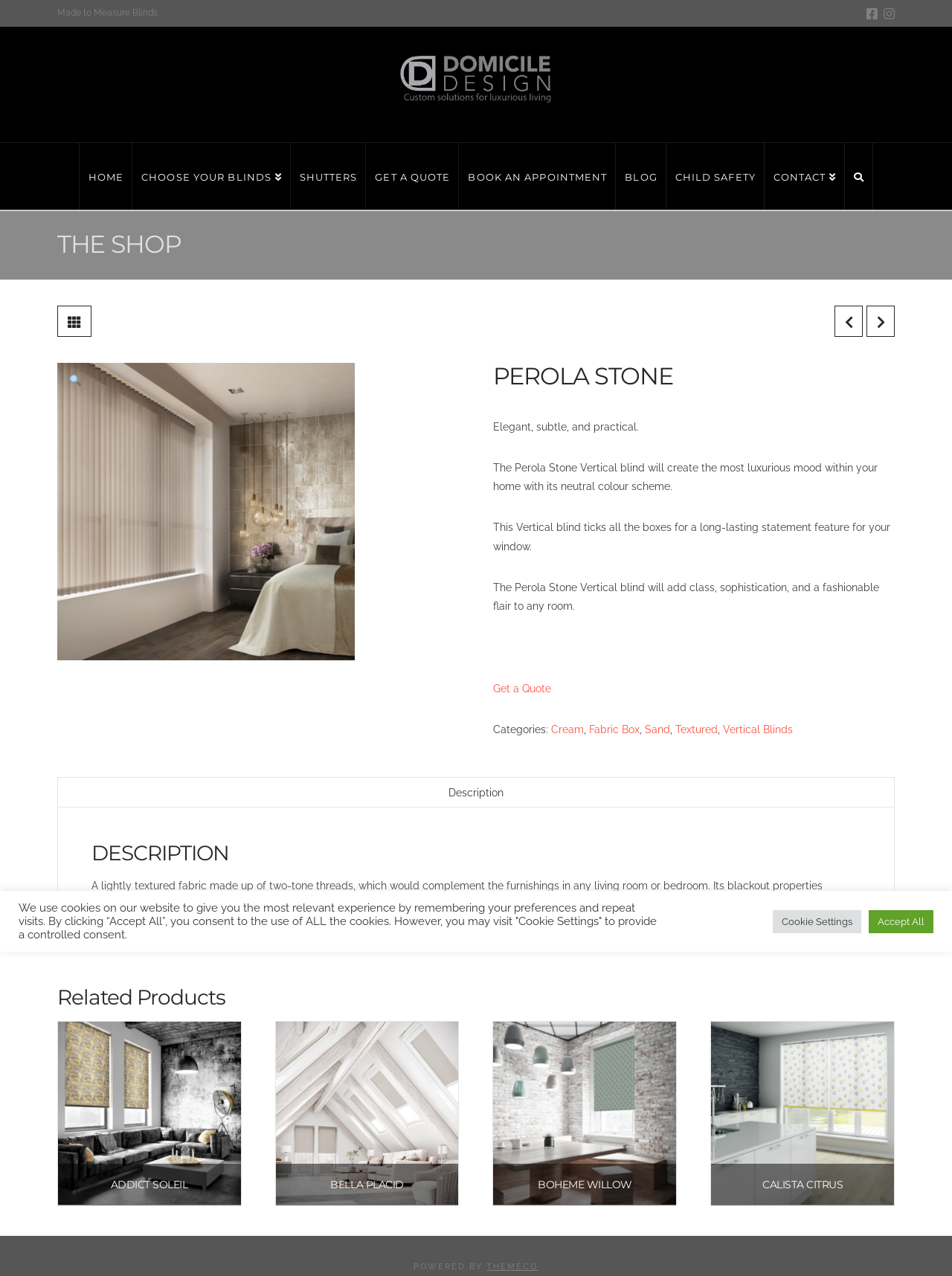What is the color scheme of Perola Stone?
From the image, respond using a single word or phrase.

Neutral